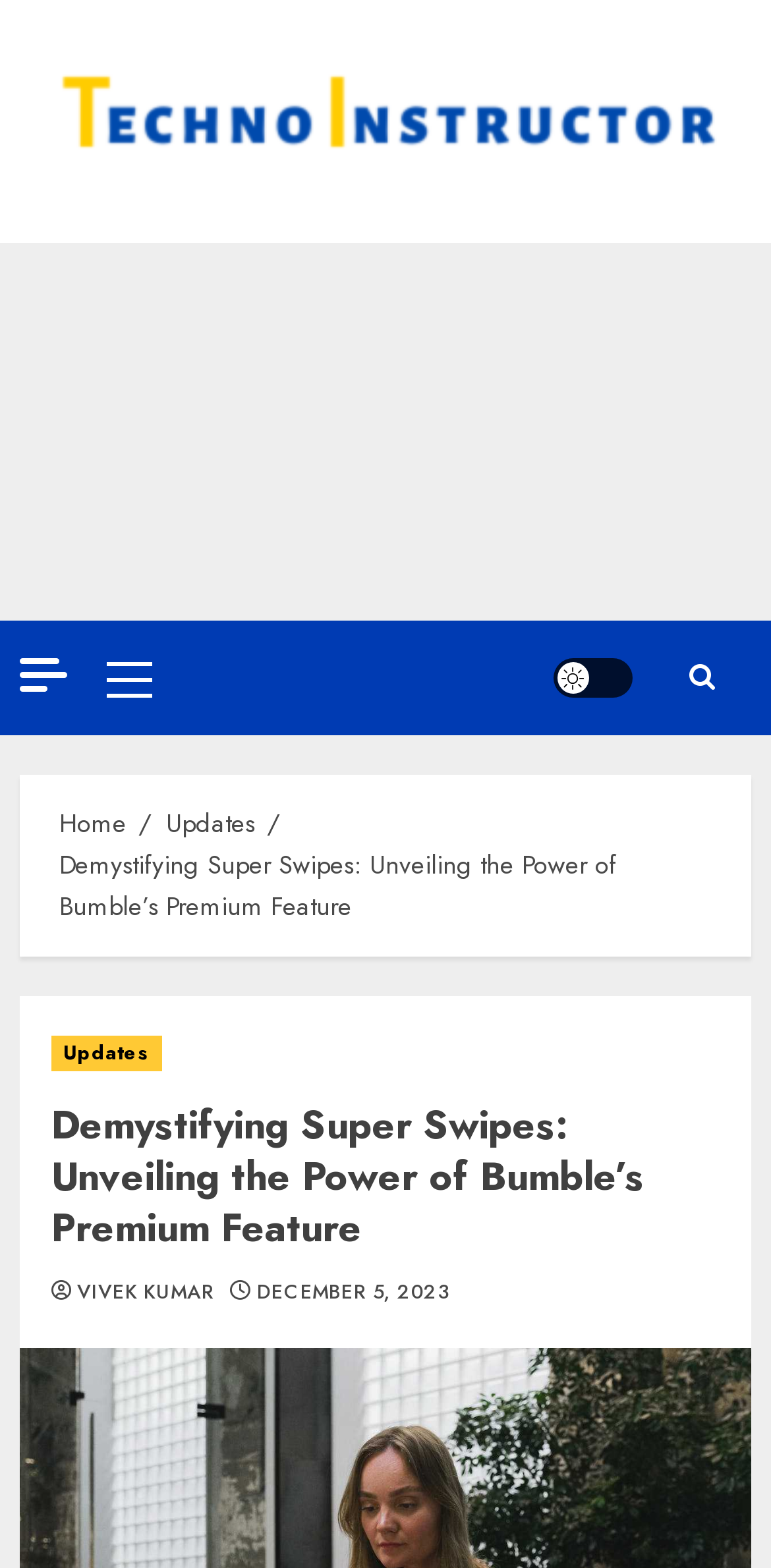Please identify the coordinates of the bounding box that should be clicked to fulfill this instruction: "Close the popup".

[0.912, 0.173, 1.0, 0.216]